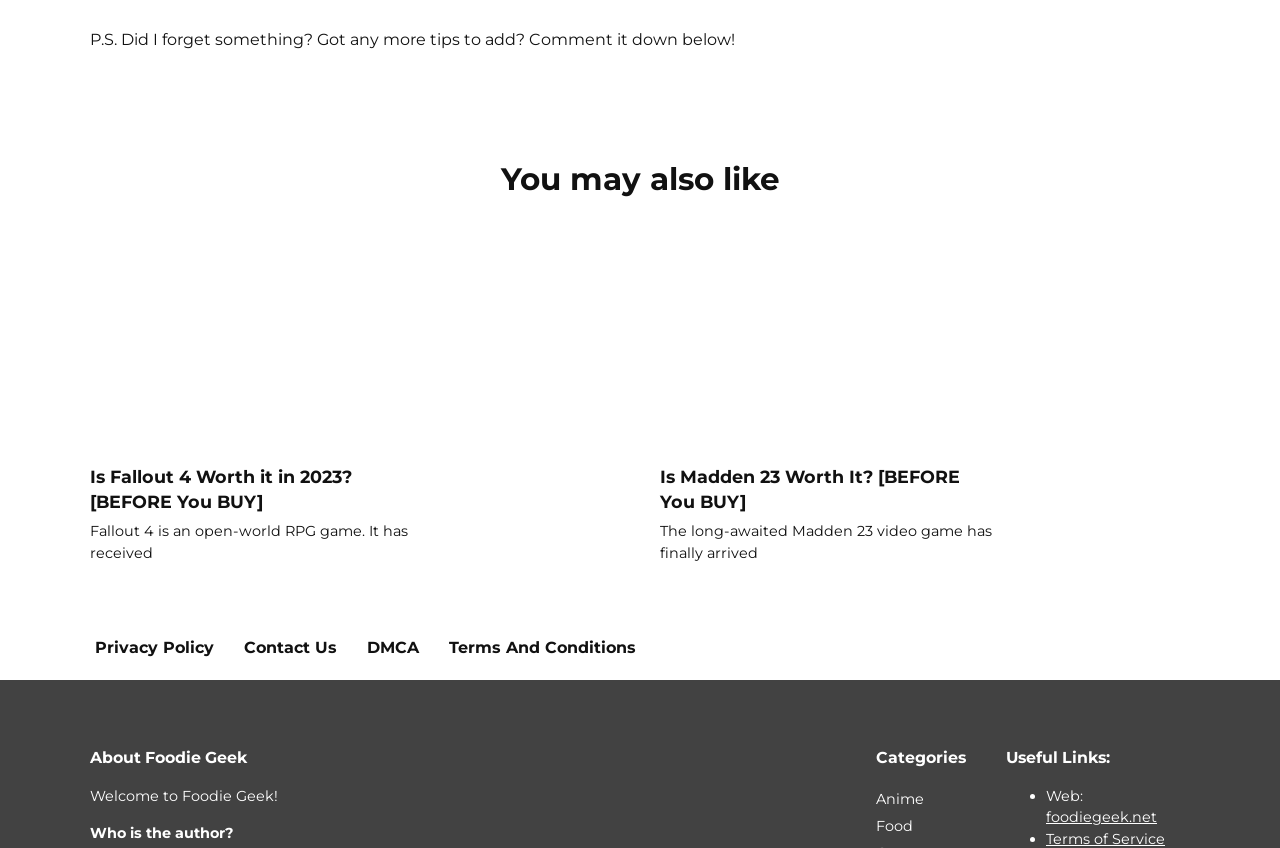Given the following UI element description: "Contact Us", find the bounding box coordinates in the webpage screenshot.

[0.179, 0.726, 0.275, 0.802]